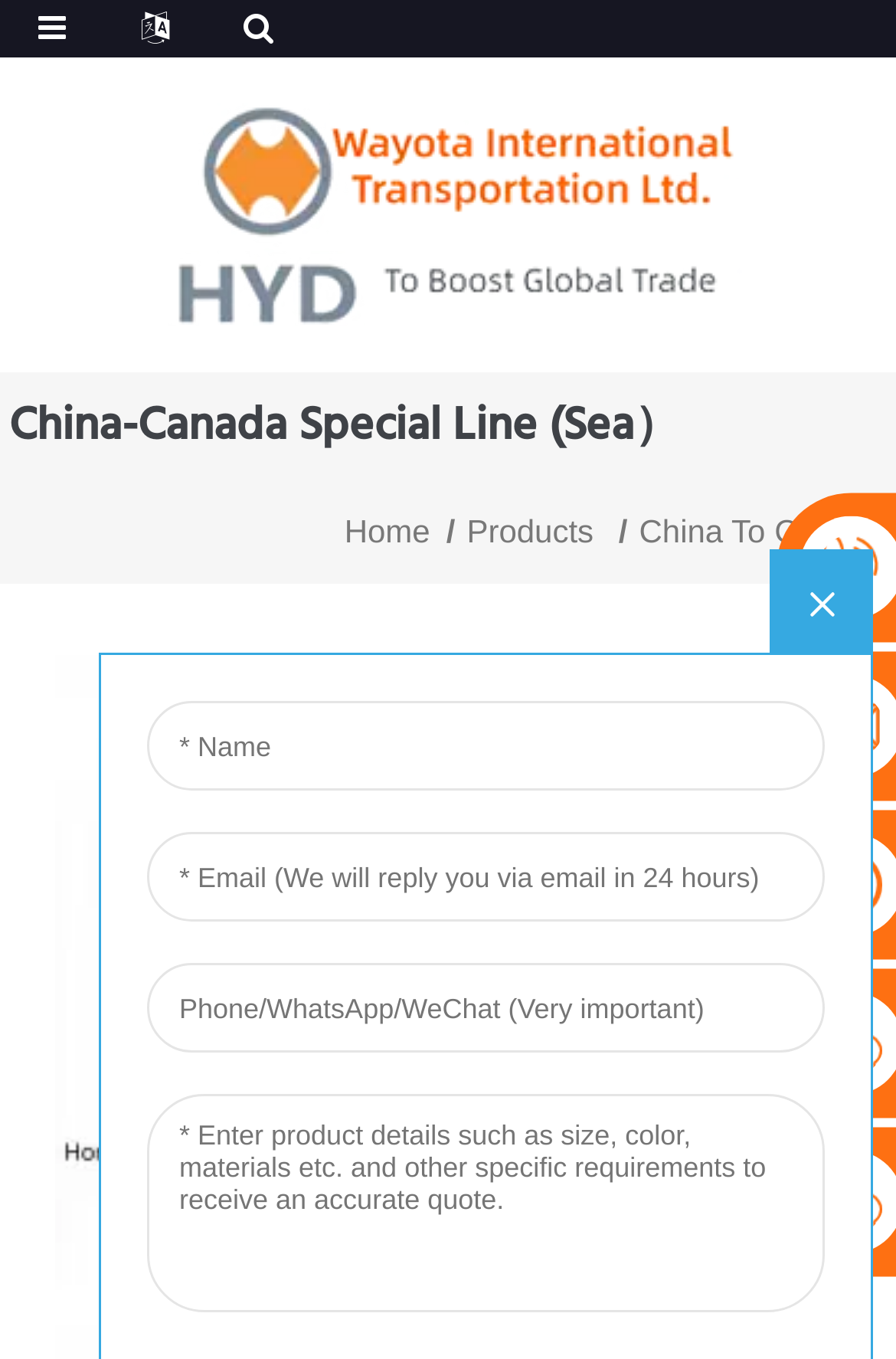What is the shape of the element above the heading?
Look at the image and answer with only one word or phrase.

Rectangle